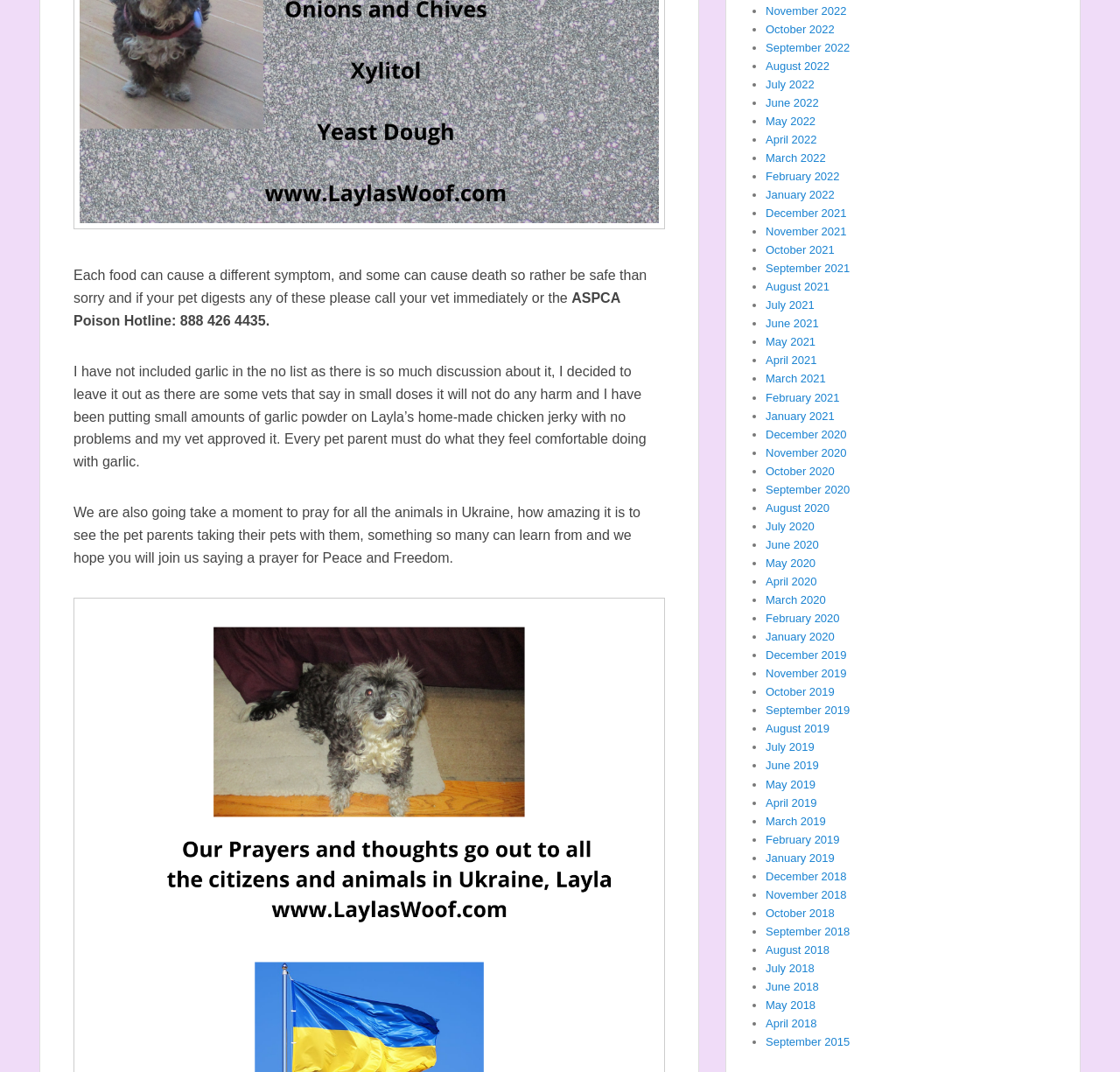Determine the bounding box coordinates of the area to click in order to meet this instruction: "Click on January 2020".

[0.684, 0.588, 0.745, 0.6]